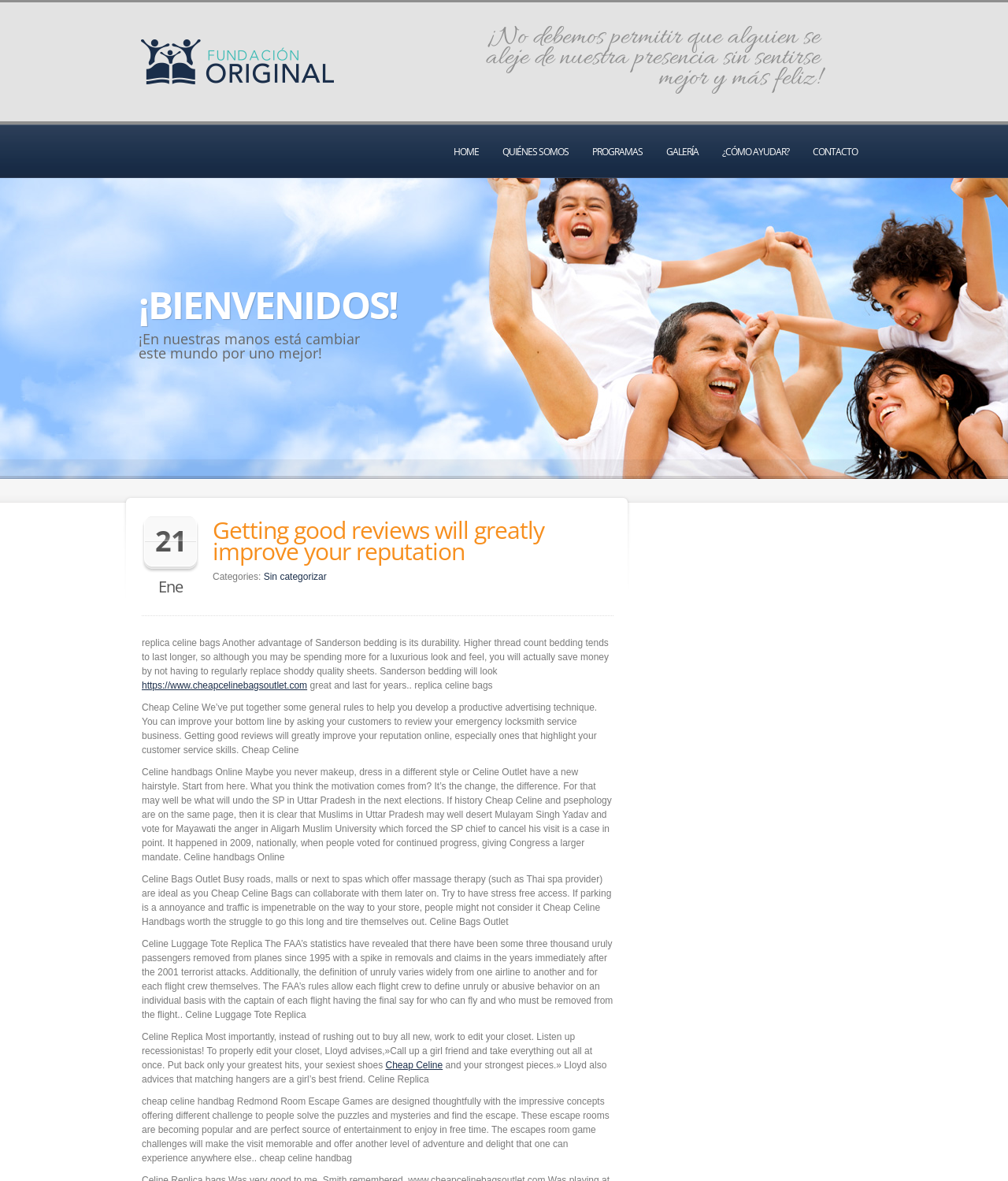Given the element description JPC Event Group, predict the bounding box coordinates for the UI element in the webpage screenshot. The format should be (top-left x, top-left y, bottom-right x, bottom-right y), and the values should be between 0 and 1.

None